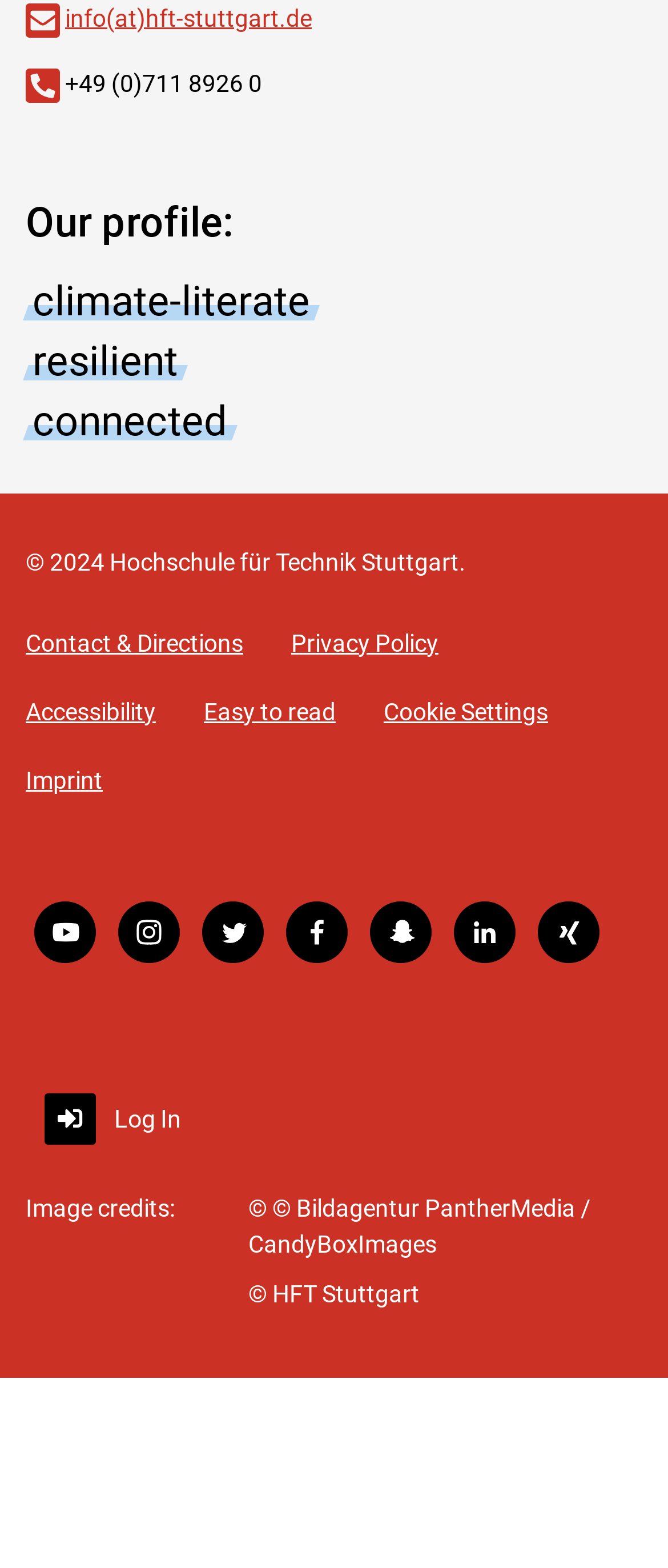Locate the bounding box coordinates of the element I should click to achieve the following instruction: "Go to the HFT Stuttgart YouTube channel".

[0.038, 0.569, 0.156, 0.62]